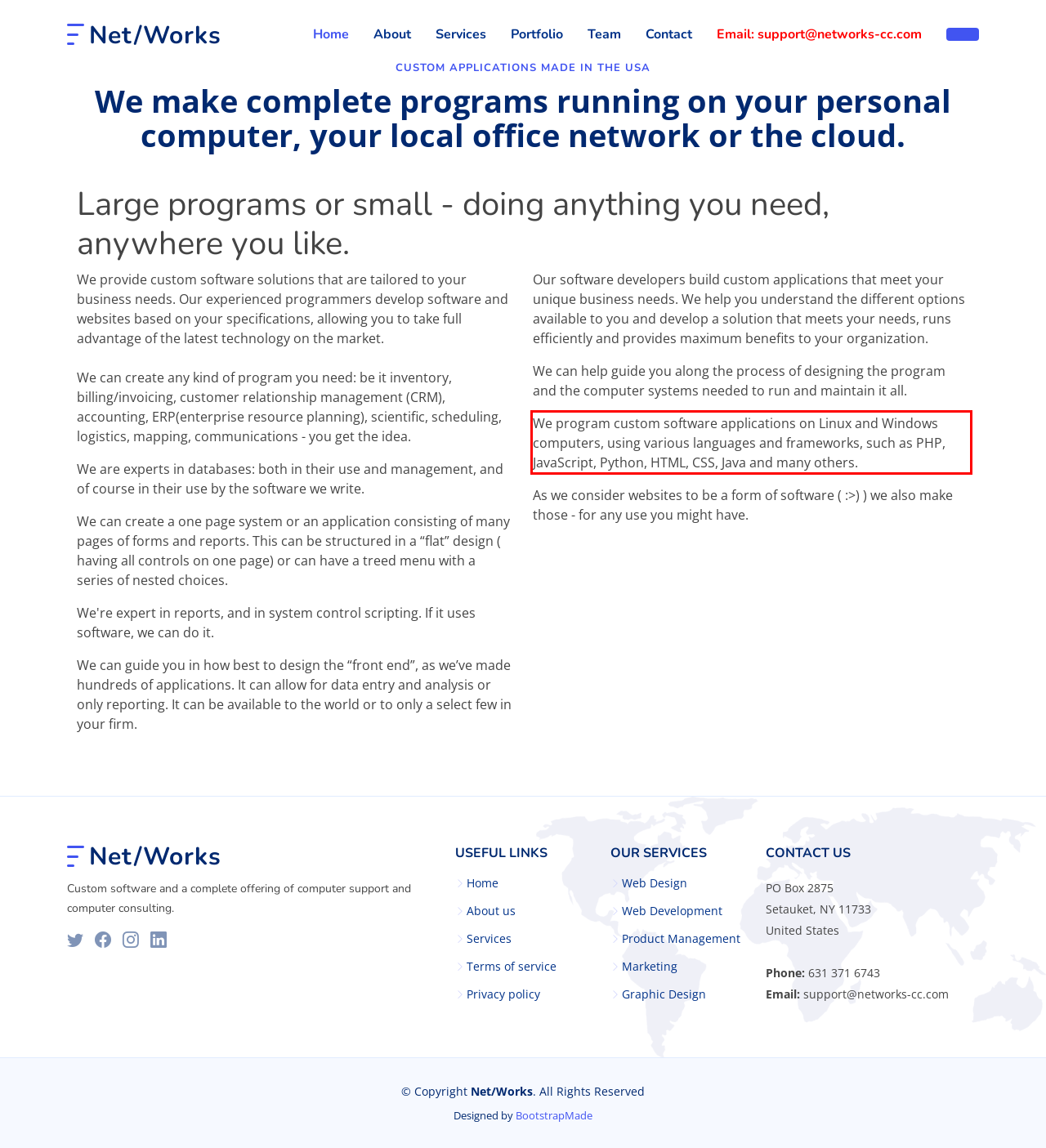Analyze the screenshot of the webpage and extract the text from the UI element that is inside the red bounding box.

We program custom software applications on Linux and Windows computers, using various languages and frameworks, such as PHP, JavaScript, Python, HTML, CSS, Java and many others.